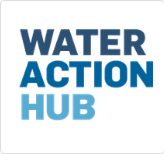Present an elaborate depiction of the scene captured in the image.

The image features the logo of the "Water Action Hub," presented in bold, impactful typography. The design emphasizes the importance of water conservation and management through its name, "WATER ACTION HUB," with the word "WATER" highlighted in darker blue and "ACTION HUB" in a lighter blue, creating a strong visual contrast. This logo symbolizes the collaborative efforts and initiatives focused on water resource sustainability, making it a key element in environmental and community-driven projects. The organization aims to foster partnerships that address water-related challenges through innovative solutions and shared knowledge.